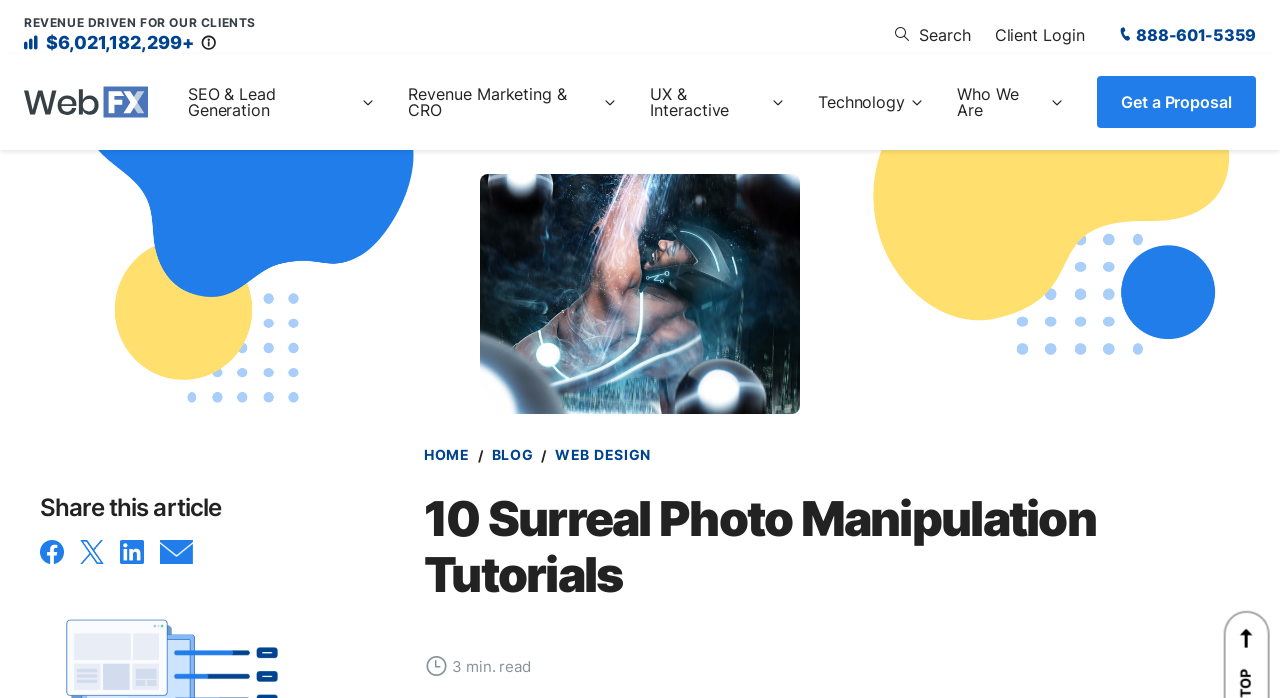Locate the bounding box coordinates of the segment that needs to be clicked to meet this instruction: "View WebFX logo".

[0.019, 0.123, 0.115, 0.169]